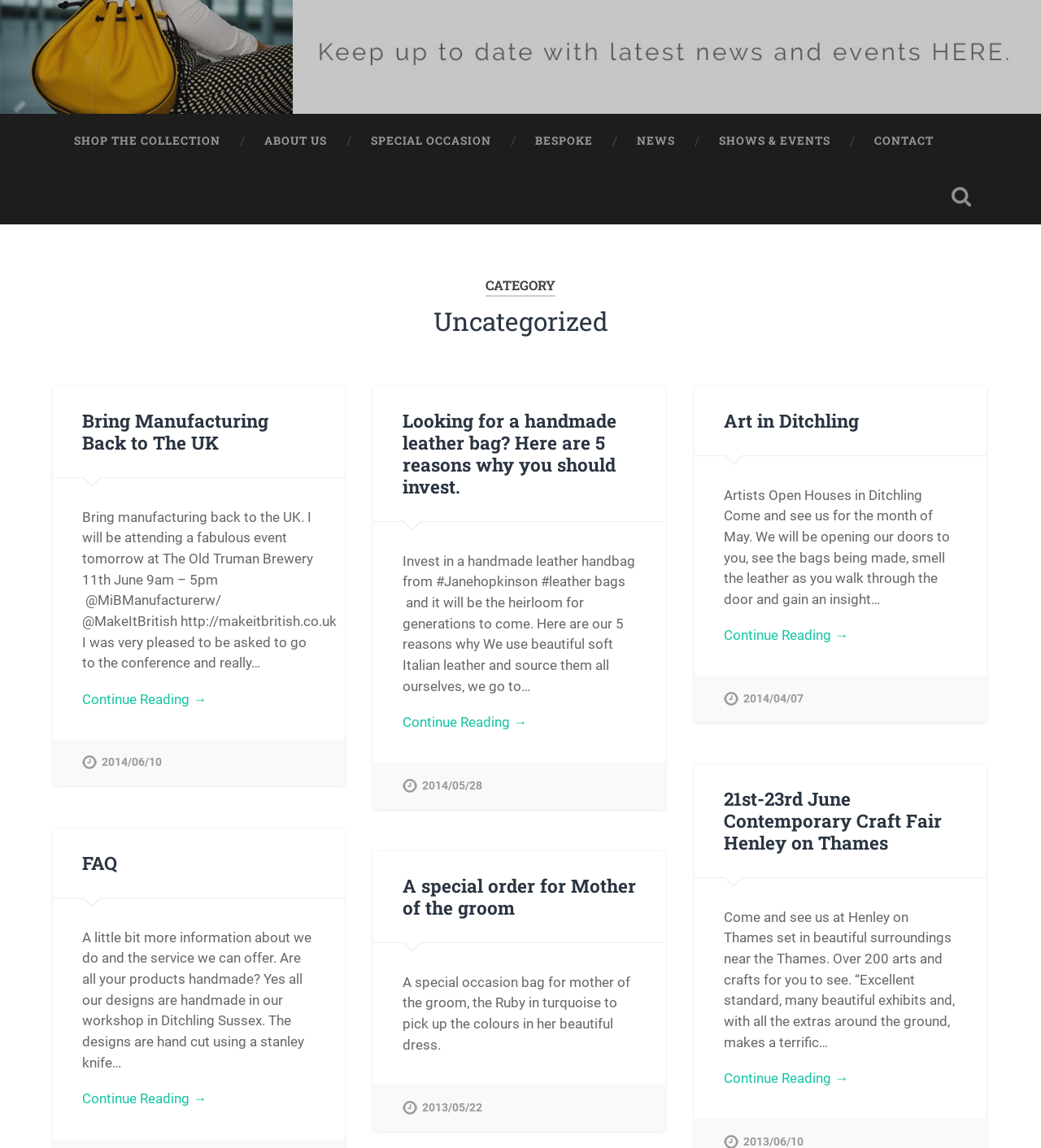What is the purpose of the event on 21st-23rd June?
Based on the image, give a one-word or short phrase answer.

Contemporary Craft Fair